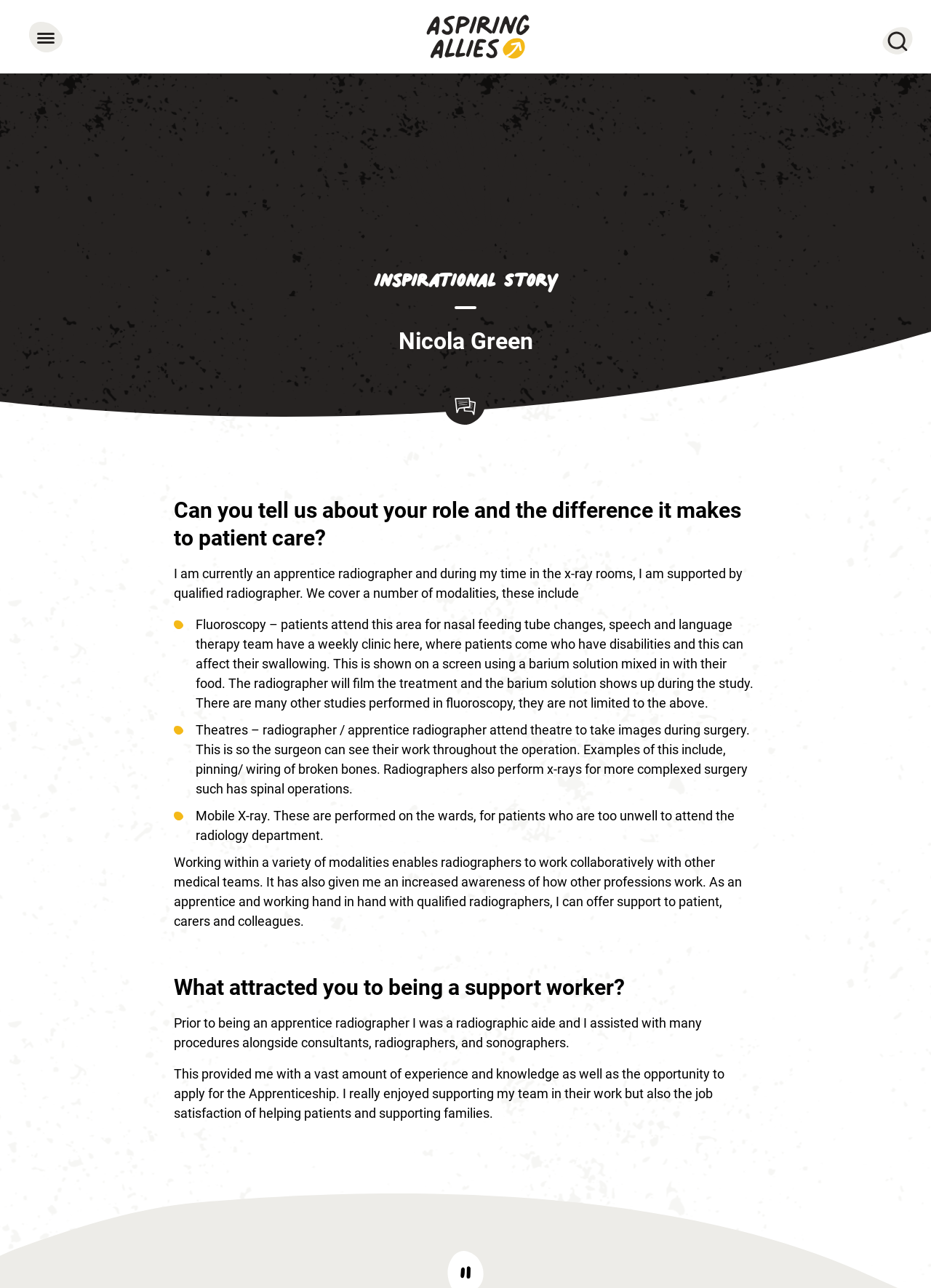Provide a brief response to the question below using a single word or phrase: 
What modalities does Nicola Green work with?

Fluoroscopy, Theatres, Mobile X-ray